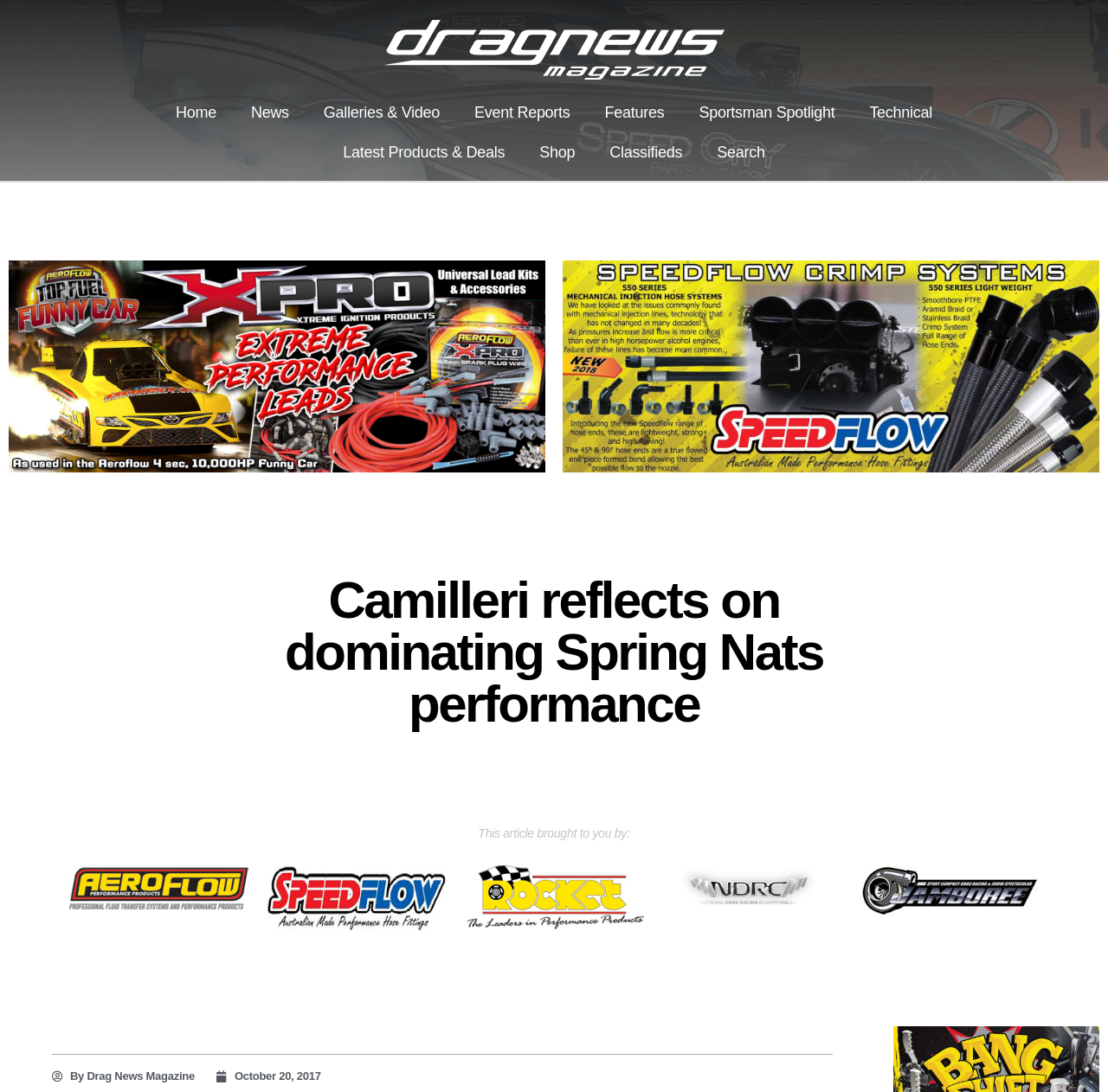Answer the question briefly using a single word or phrase: 
How many social media links are present at the bottom of the page?

5